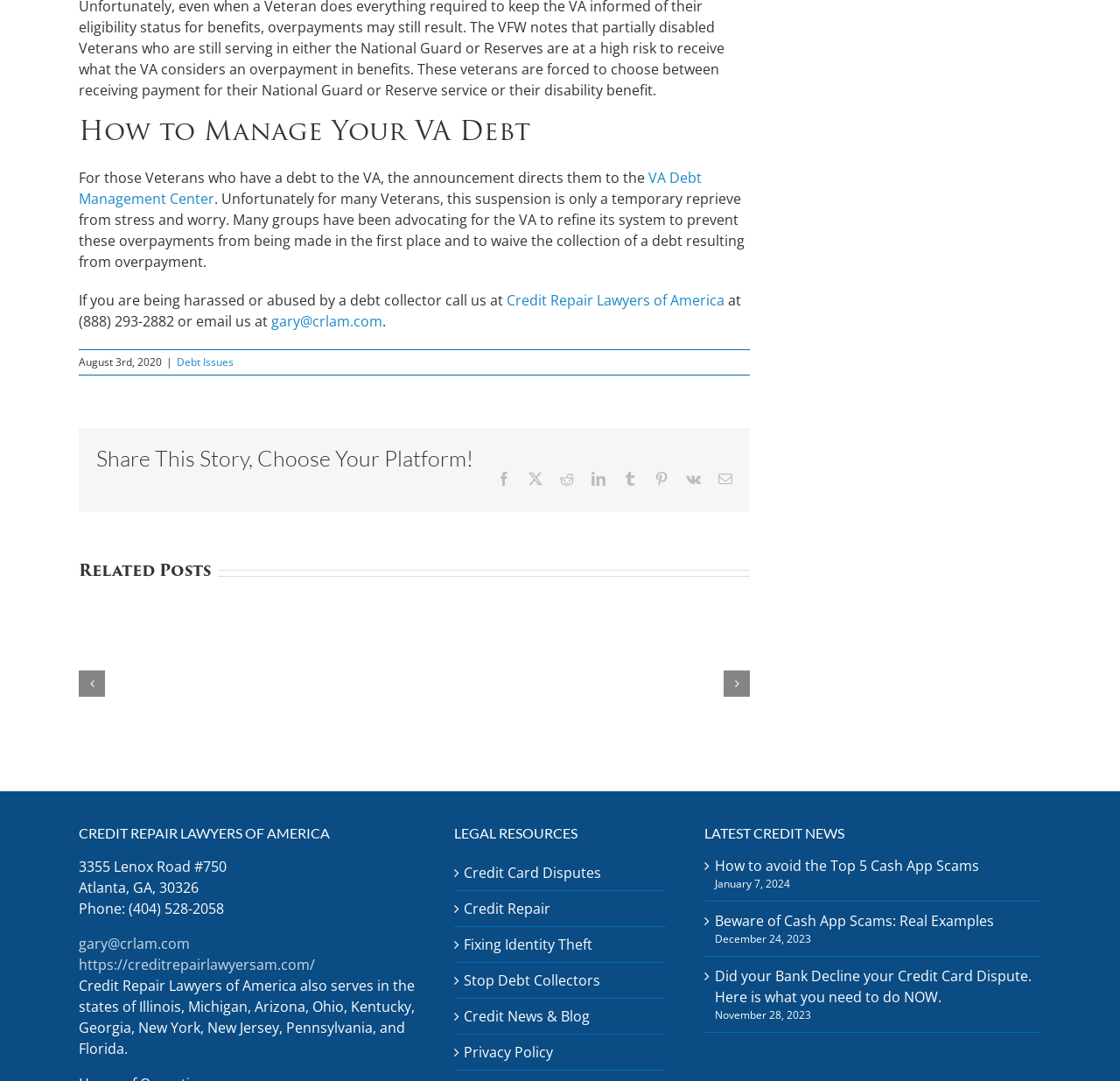Determine the coordinates of the bounding box for the clickable area needed to execute this instruction: "Call Credit Repair Lawyers of America".

[0.242, 0.288, 0.341, 0.306]